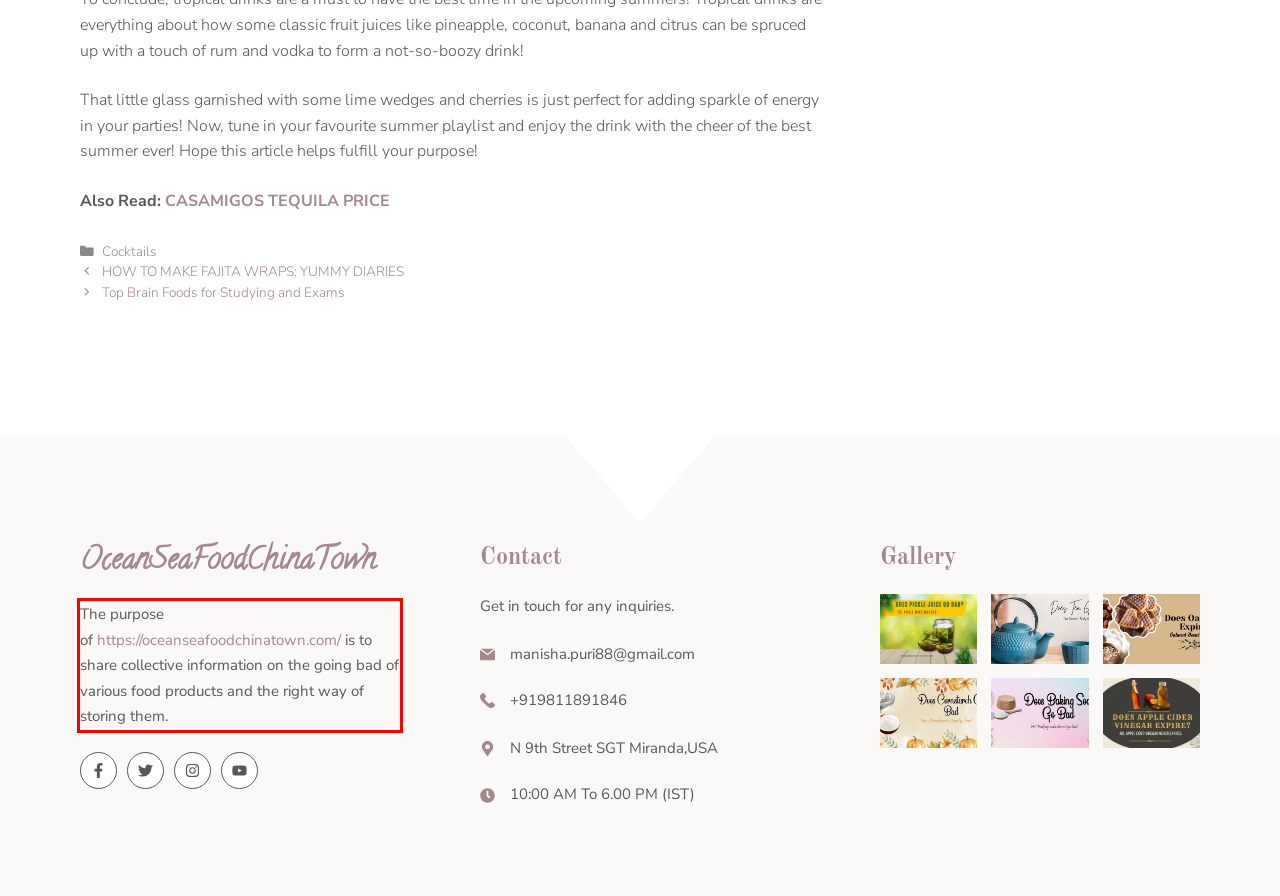Given a webpage screenshot, locate the red bounding box and extract the text content found inside it.

The purpose of https://oceanseafoodchinatown.com/ is to share collective information on the going bad of various food products and the right way of storing them.